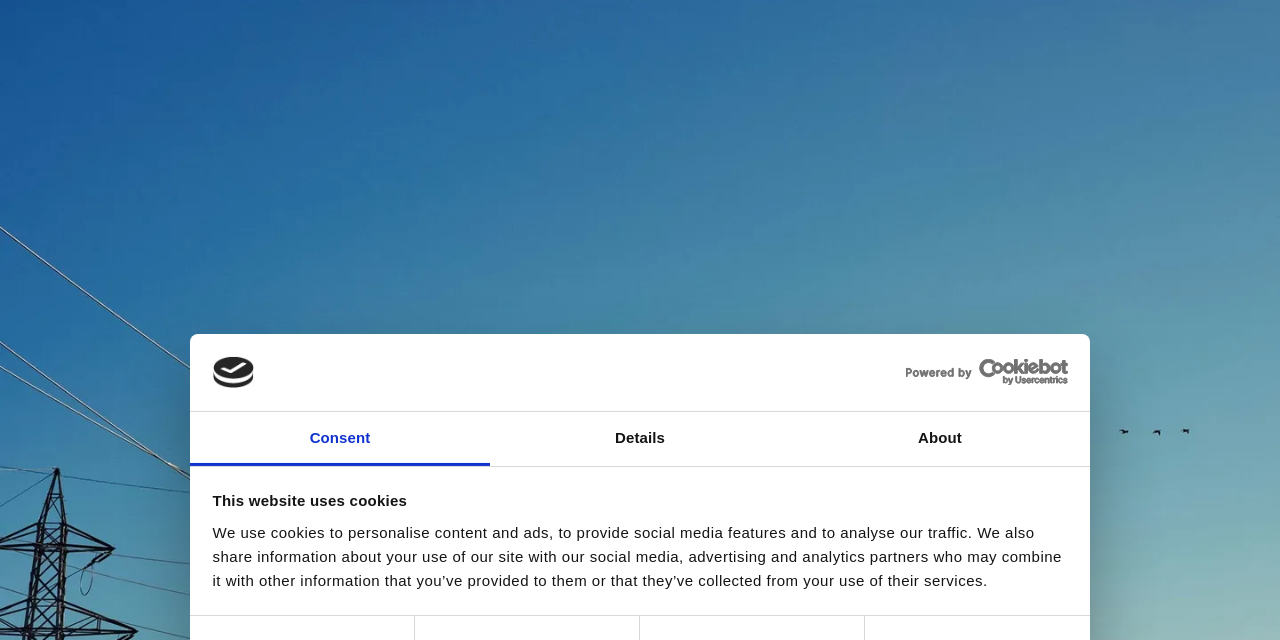What is flying above the modal?
Craft a detailed and extensive response to the question.

According to the caption, above the cookie consent modal, a group of birds can be seen flying, adding a touch of natural beauty to the scene.